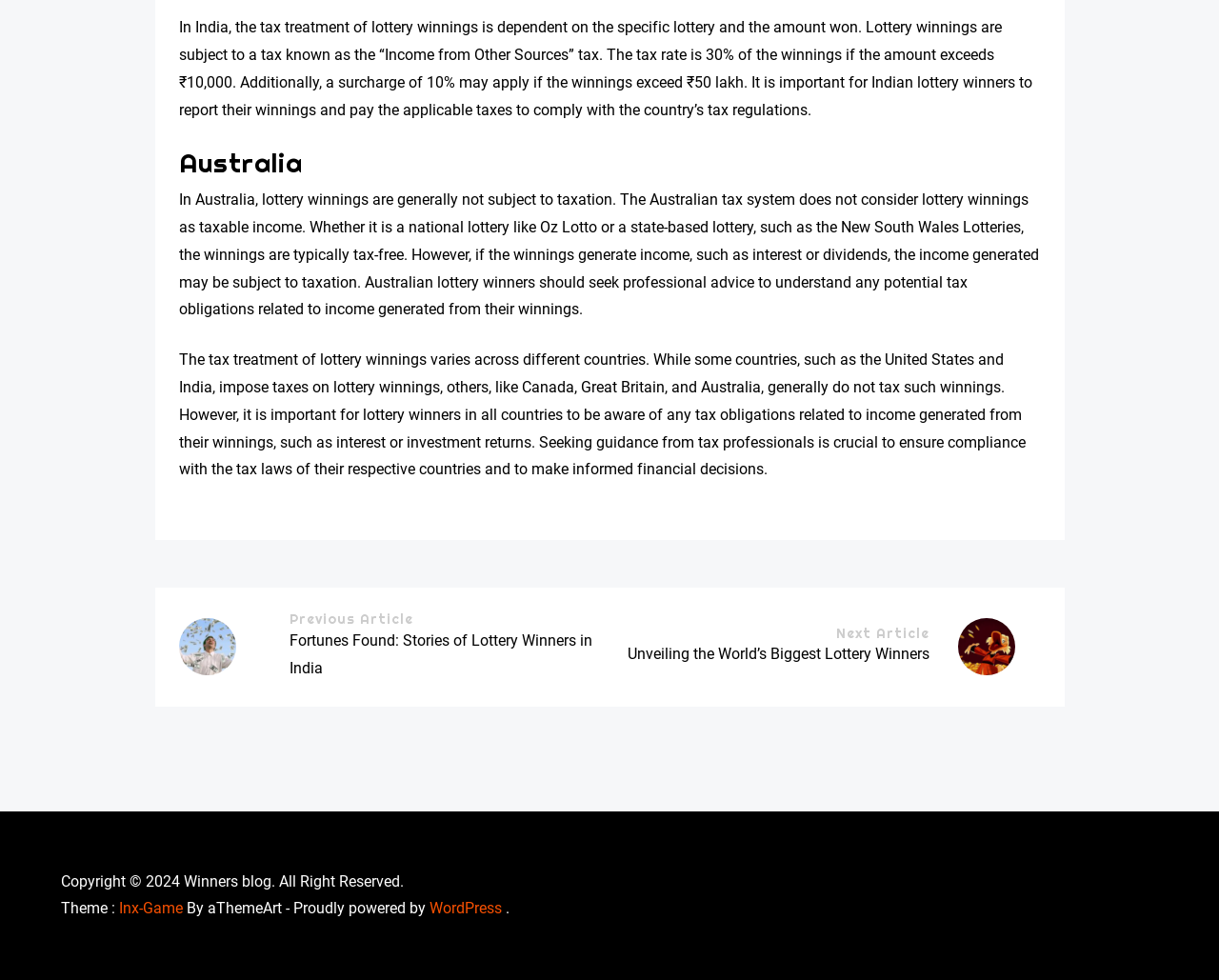Reply to the question with a brief word or phrase: Which country does not tax lottery winnings?

Australia